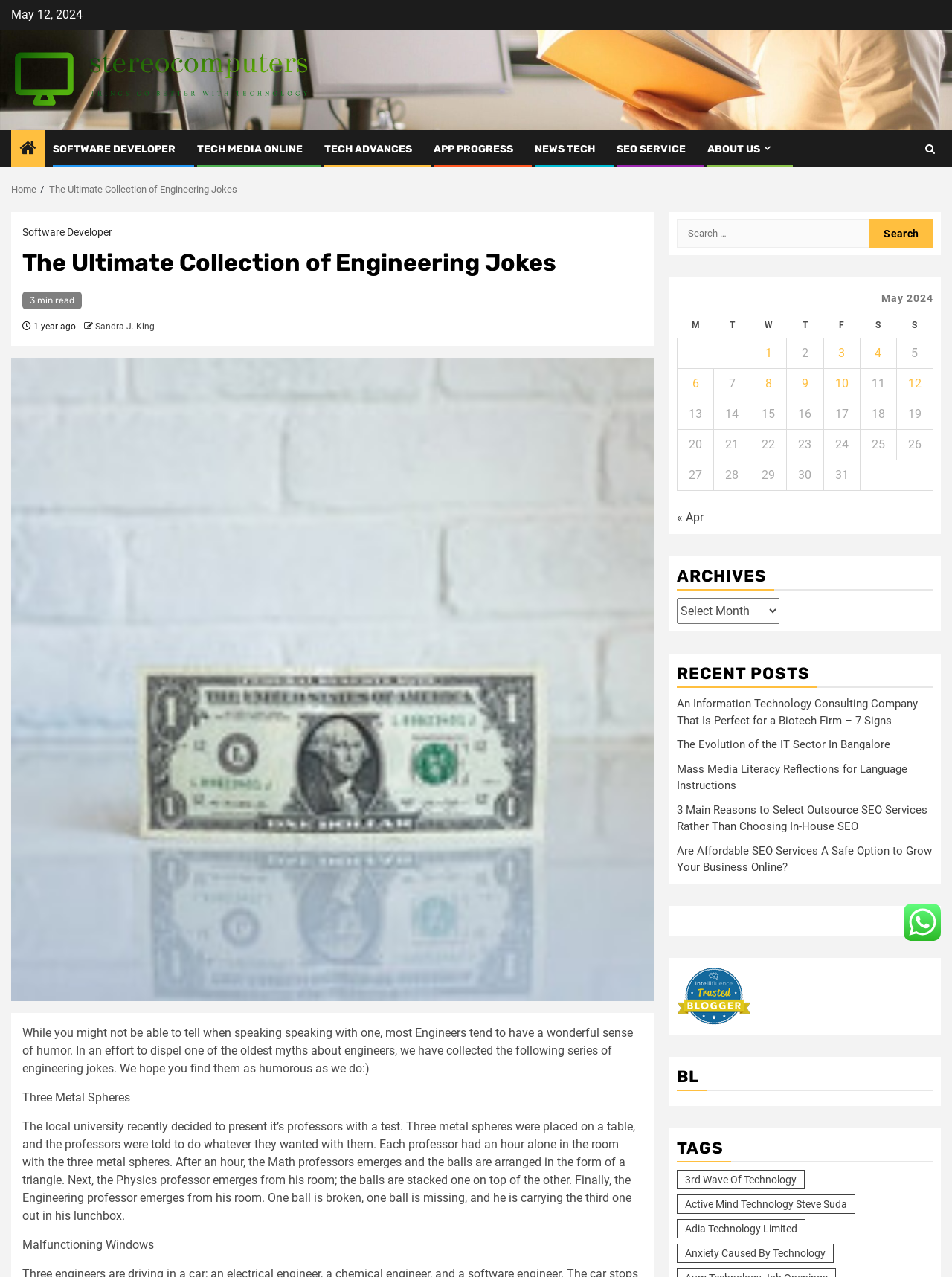Refer to the image and answer the question with as much detail as possible: What is the date of the latest post?

I found the latest post date by looking at the table with the caption 'May 2024' and finding the most recent date mentioned, which is May 12, 2024.